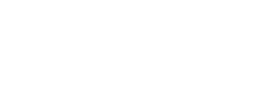What is the main topic of the article?
Answer the question with as much detail as possible.

The main topic of the article can be inferred from the heading of the graphic, which emphasizes the topic of 'Woolly Mammoth Genome Meltdown', indicating that the article explores recent developments in the genetic study of the woolly mammoth.